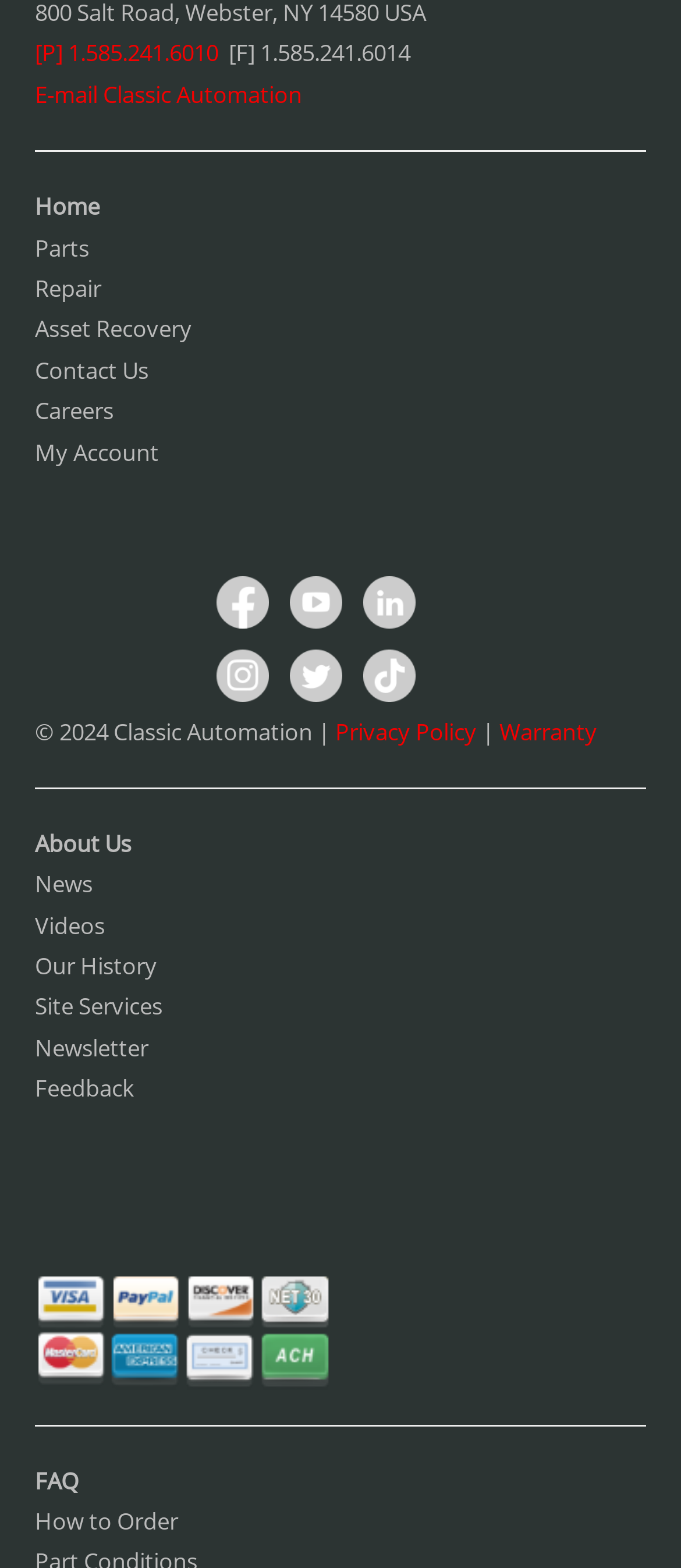What is the text next to the Facebook link?
Use the screenshot to answer the question with a single word or phrase.

Facebook